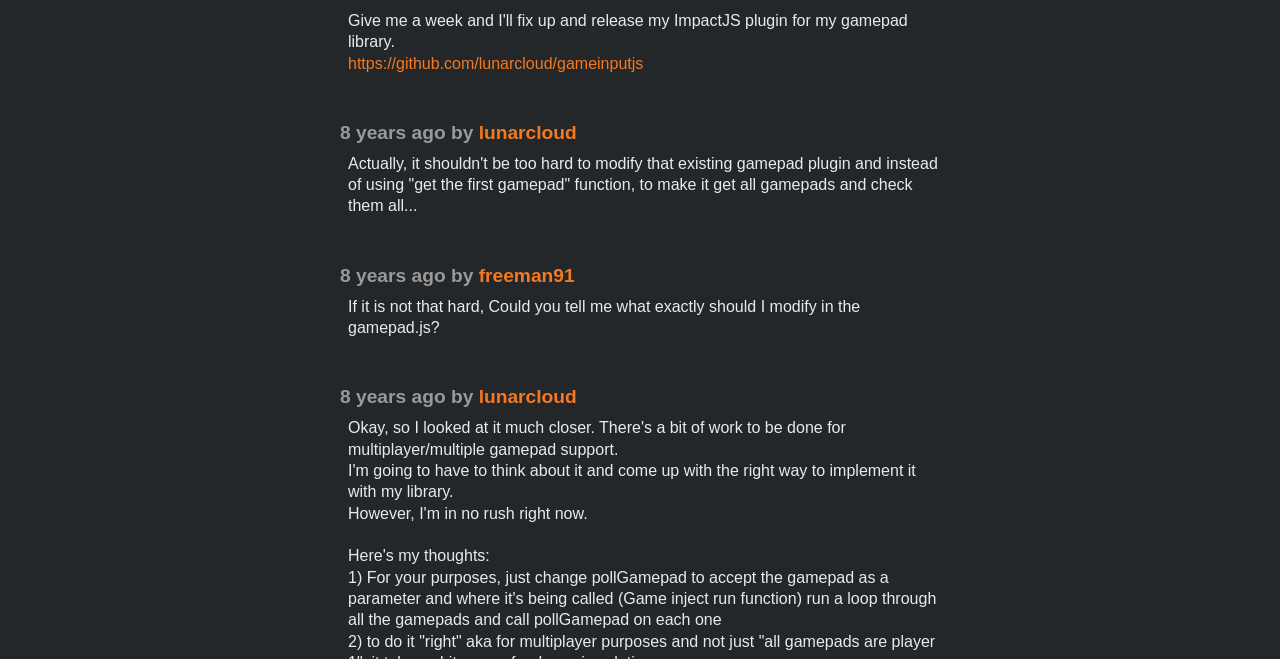Locate the bounding box of the user interface element based on this description: "freeman91".

[0.374, 0.402, 0.449, 0.434]